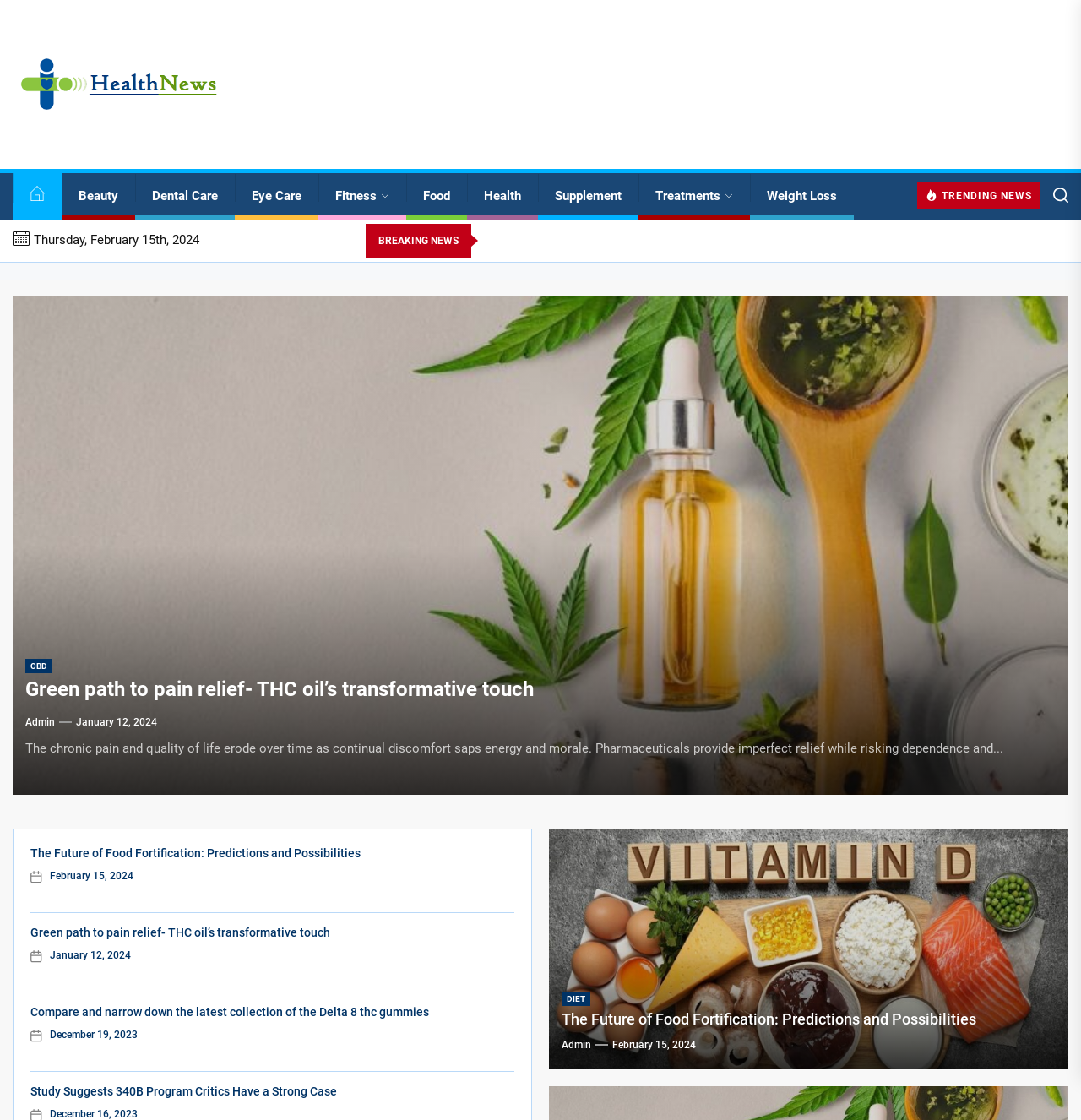Answer the following query with a single word or phrase:
What is the category of the article 'The Future of Food Fortification: Predictions and Possibilities'?

Food